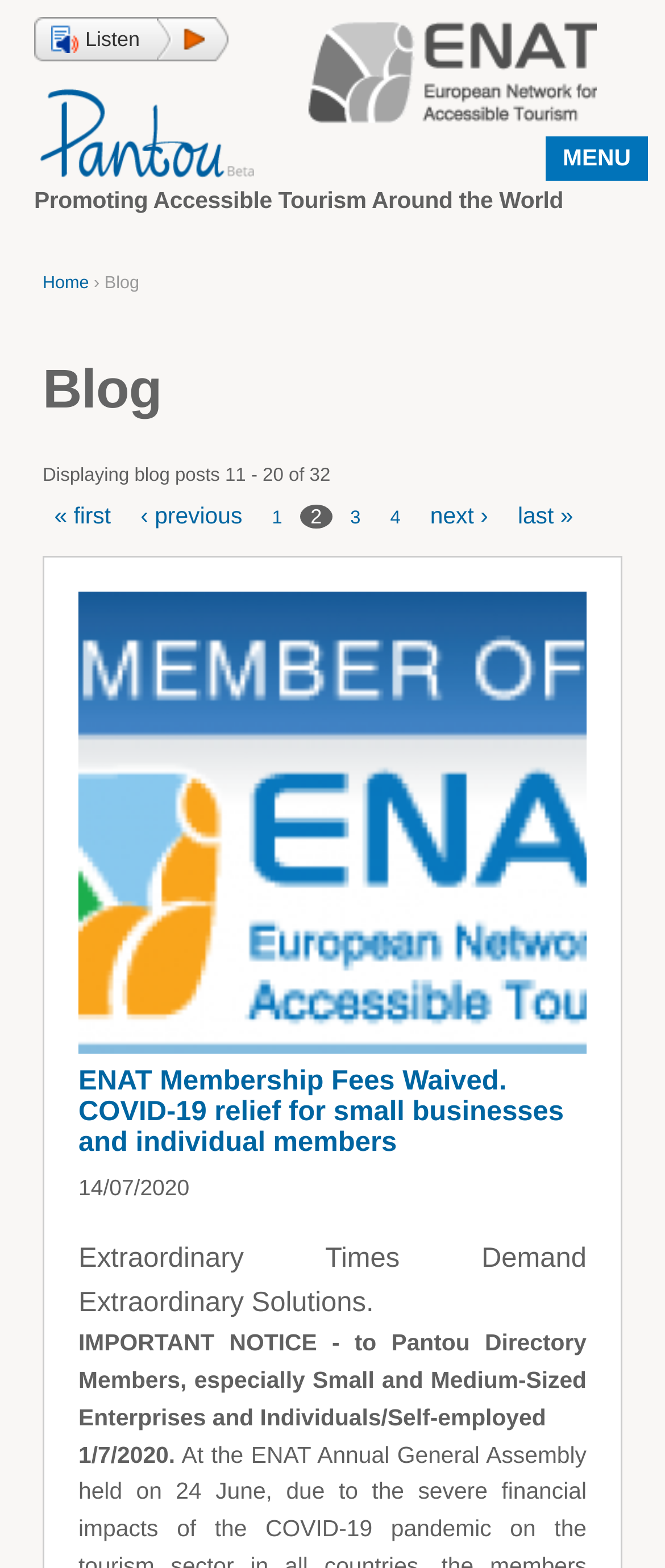Offer an in-depth caption of the entire webpage.

The webpage is about promoting accessible tourism around the world. At the top, there is a link to jump to navigation, followed by a button to listen to the content. On the top-right corner, there is an ENAT logo, which is an image. Below the logo, there is a link to the home page, accompanied by a small image.

The main content of the webpage is divided into sections. The first section has a heading "You are here" with links to the home page and the blog. Below this section, there is a heading "Blog" with a description "Displaying blog posts 11 - 20 of 32". 

On the left side, there is a section with a heading "Pages" that contains links to navigate through the blog posts, including "first", "previous", numbered pages, "next", and "last". 

The main blog posts are listed below, with each post having a title, a date, and a short description. The first post is about ENAT membership fees being waived due to COVID-19 relief for small businesses and individual members. The second post has a title "Extraordinary Times Demand Extraordinary Solutions" and is followed by an important notice to Pantou Directory Members.

At the bottom-right corner, there is a link to a menu. Overall, the webpage has a simple layout with clear headings and concise text, making it easy to navigate and read.